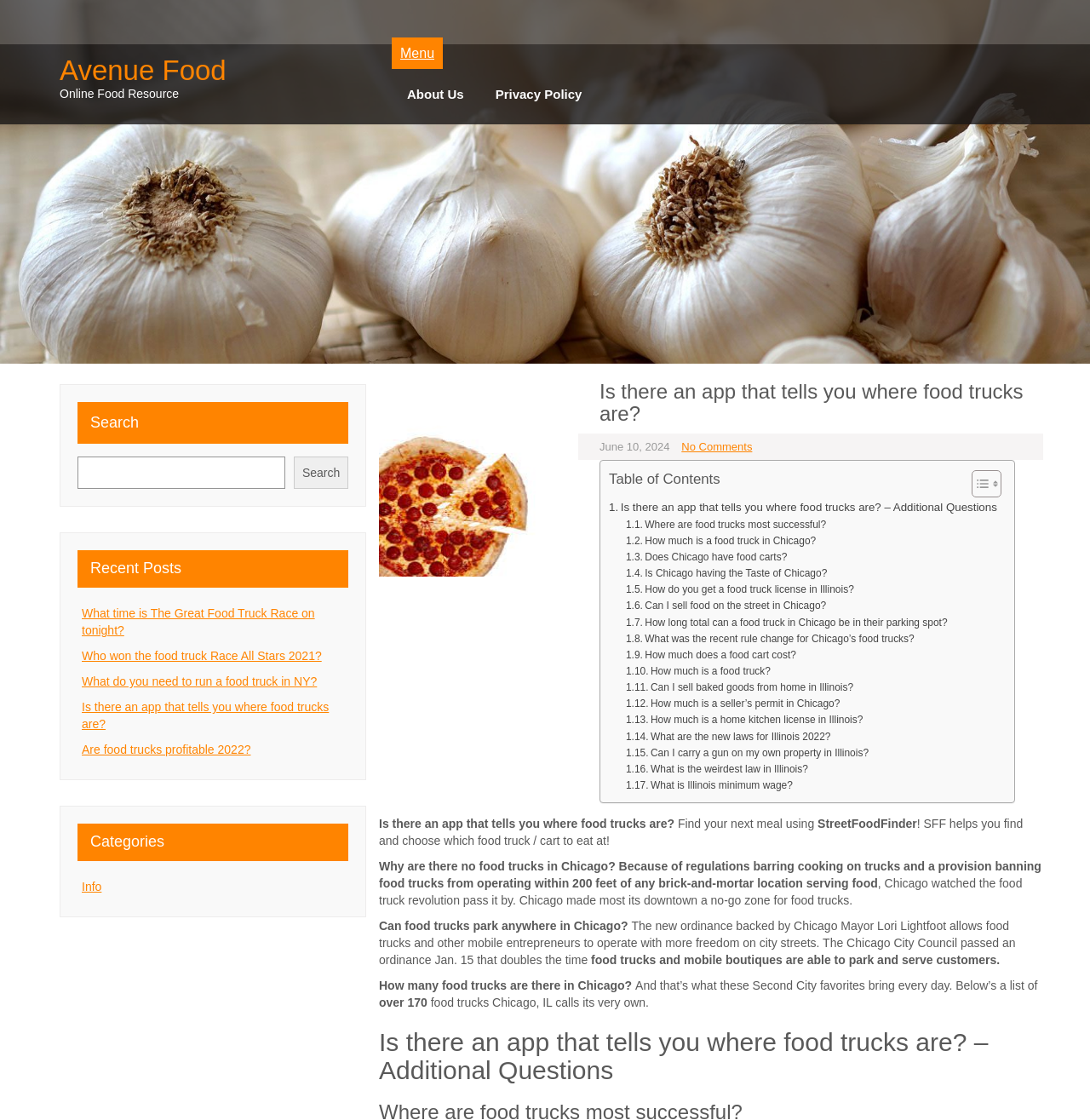Pinpoint the bounding box coordinates for the area that should be clicked to perform the following instruction: "Read about recent posts".

[0.071, 0.492, 0.32, 0.525]